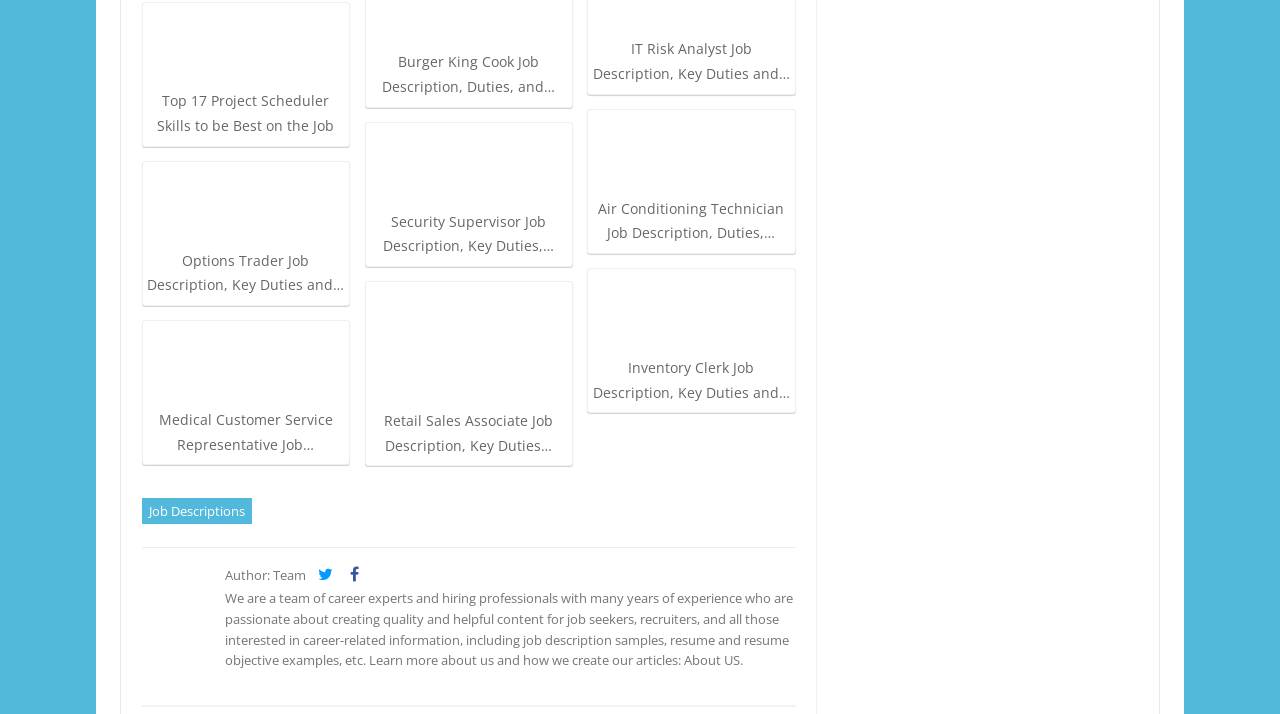What is the topic of the first link?
Please give a detailed and elaborate explanation in response to the question.

The first link on the webpage has an image with the text 'Project Scheduler Skills', which suggests that the topic of the link is related to project scheduler skills.